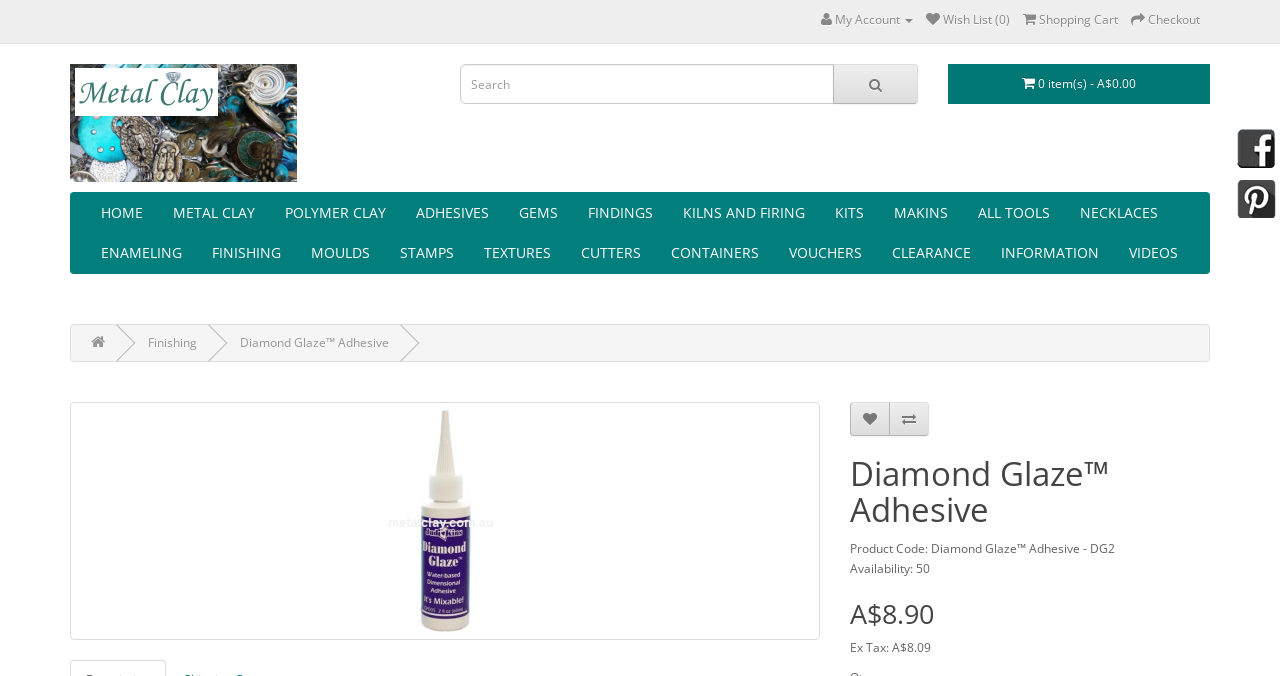Could you specify the bounding box coordinates for the clickable section to complete the following instruction: "Search for products"?

[0.359, 0.095, 0.651, 0.154]